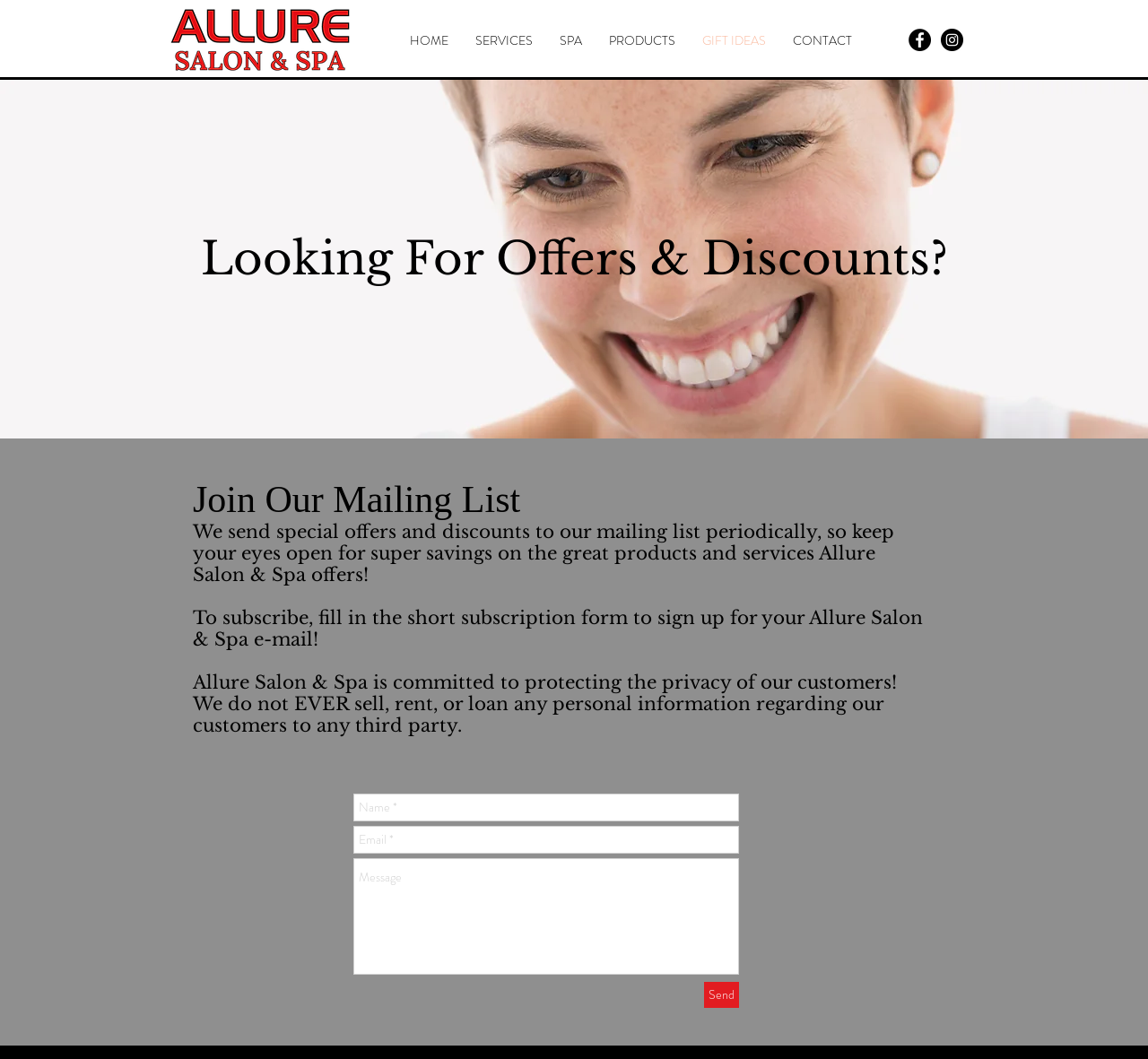Give a concise answer of one word or phrase to the question: 
What is the purpose of the social bar at the top?

Connect with social media